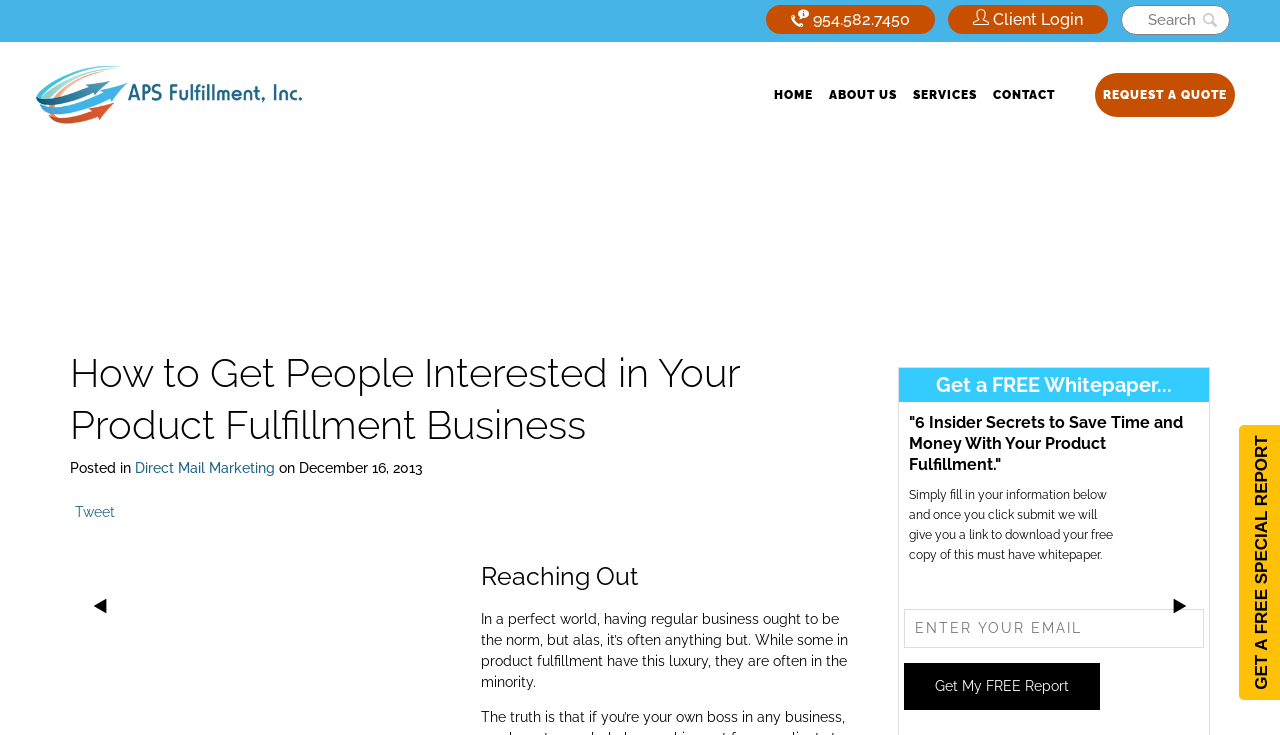Provide a brief response in the form of a single word or phrase:
What is the main topic of this webpage?

Product fulfillment business